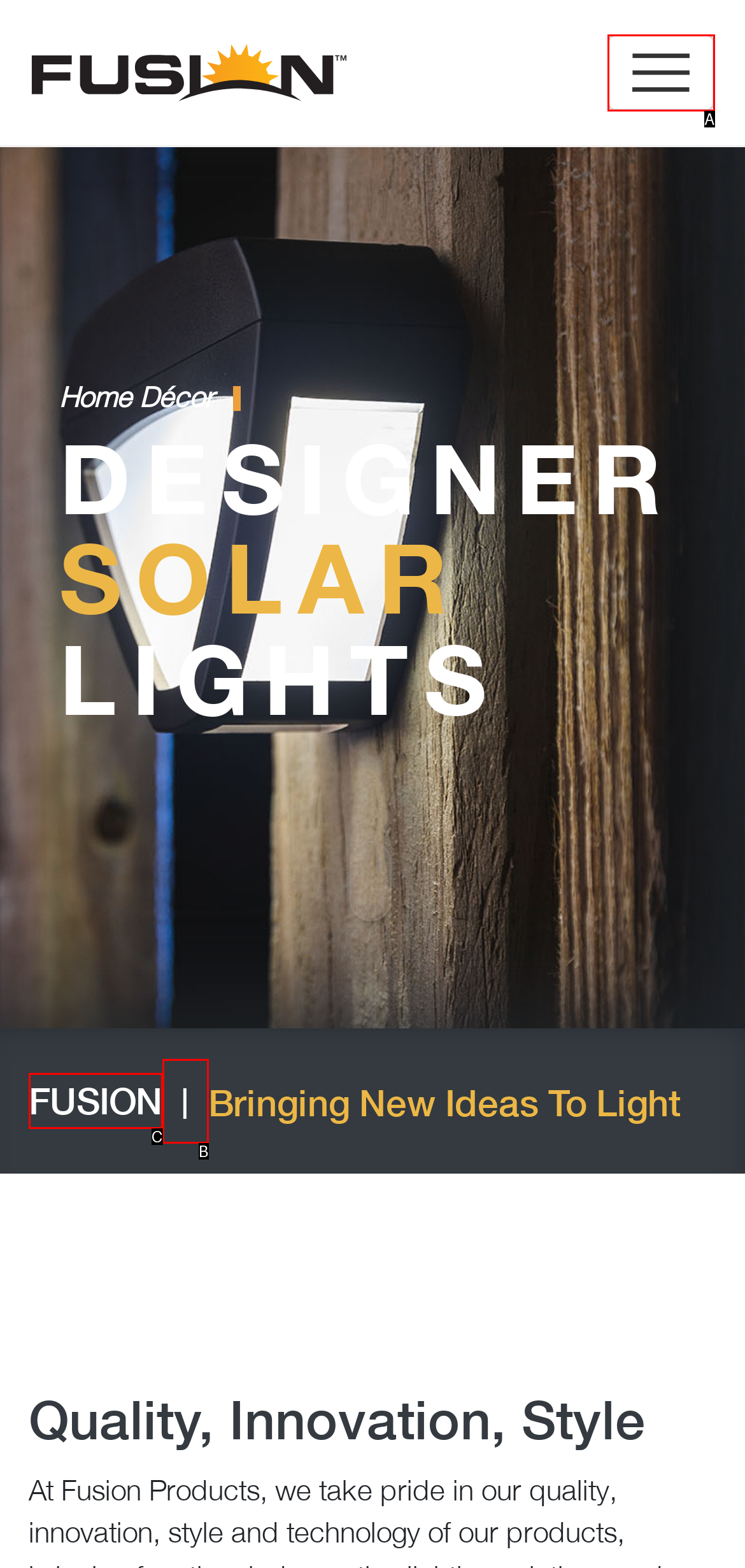Select the HTML element that matches the description: aria-label="Toggle navigation"
Respond with the letter of the correct choice from the given options directly.

A